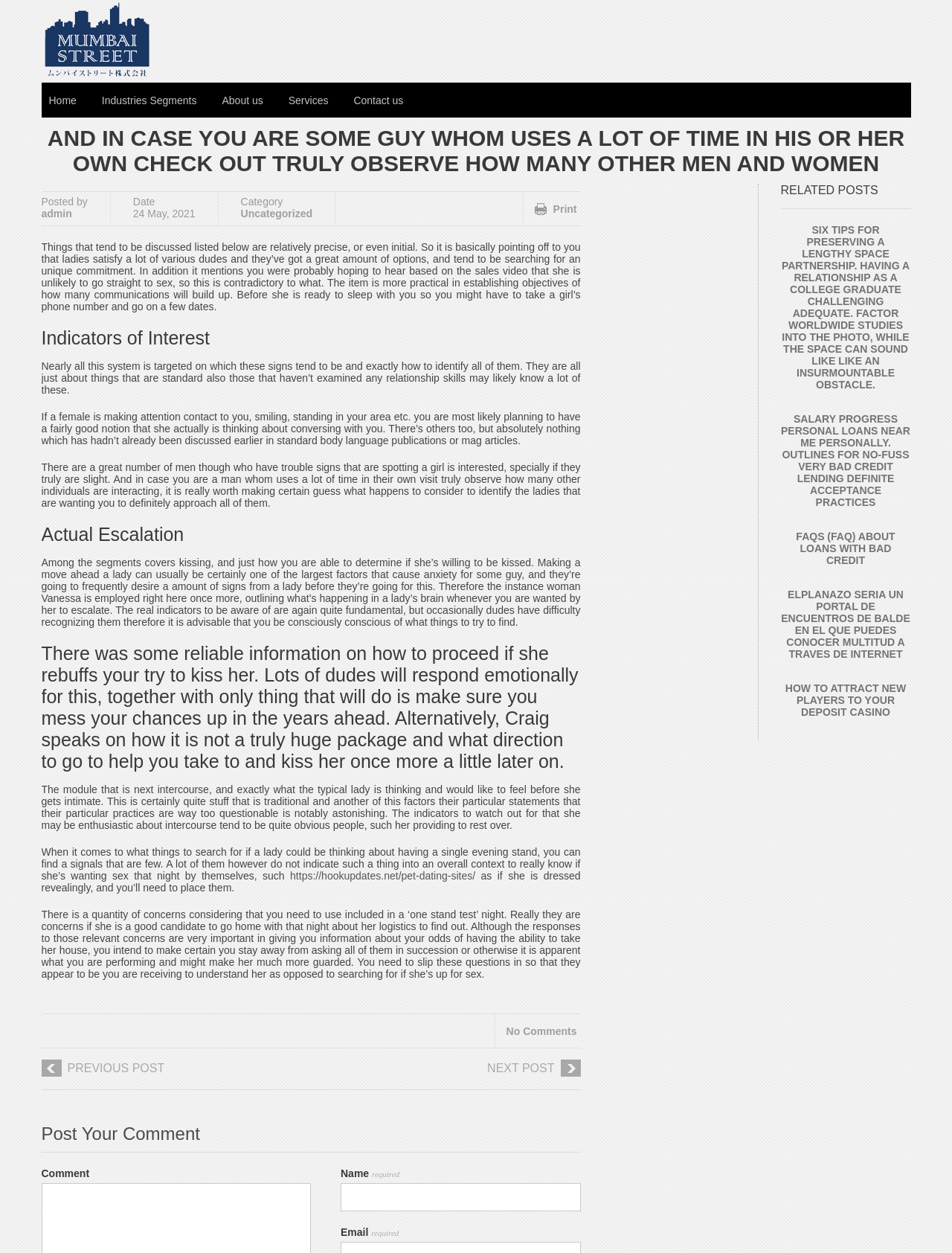Please respond in a single word or phrase: 
What is the category of the post?

Uncategorized